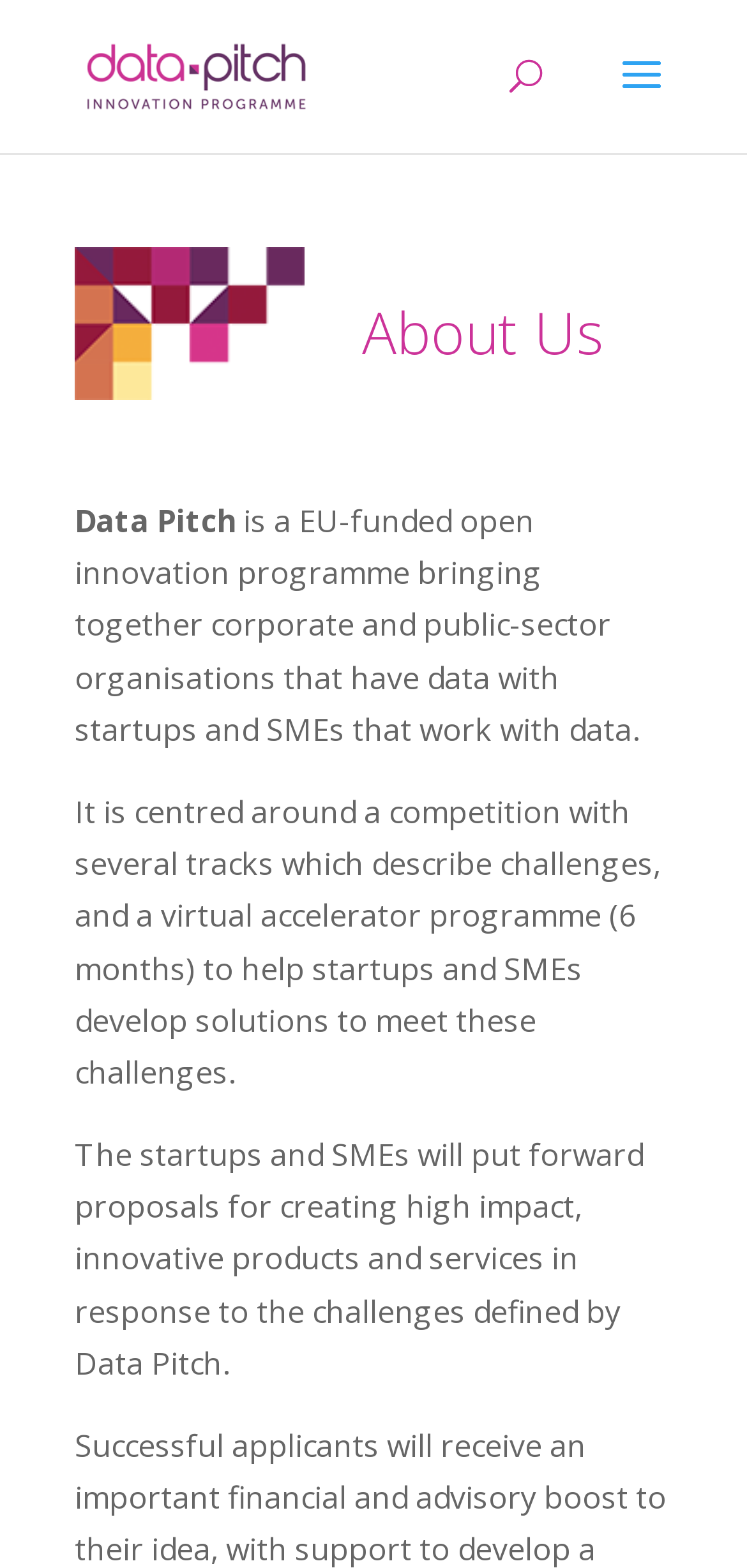How long is the virtual accelerator programme?
Please look at the screenshot and answer in one word or a short phrase.

6 months